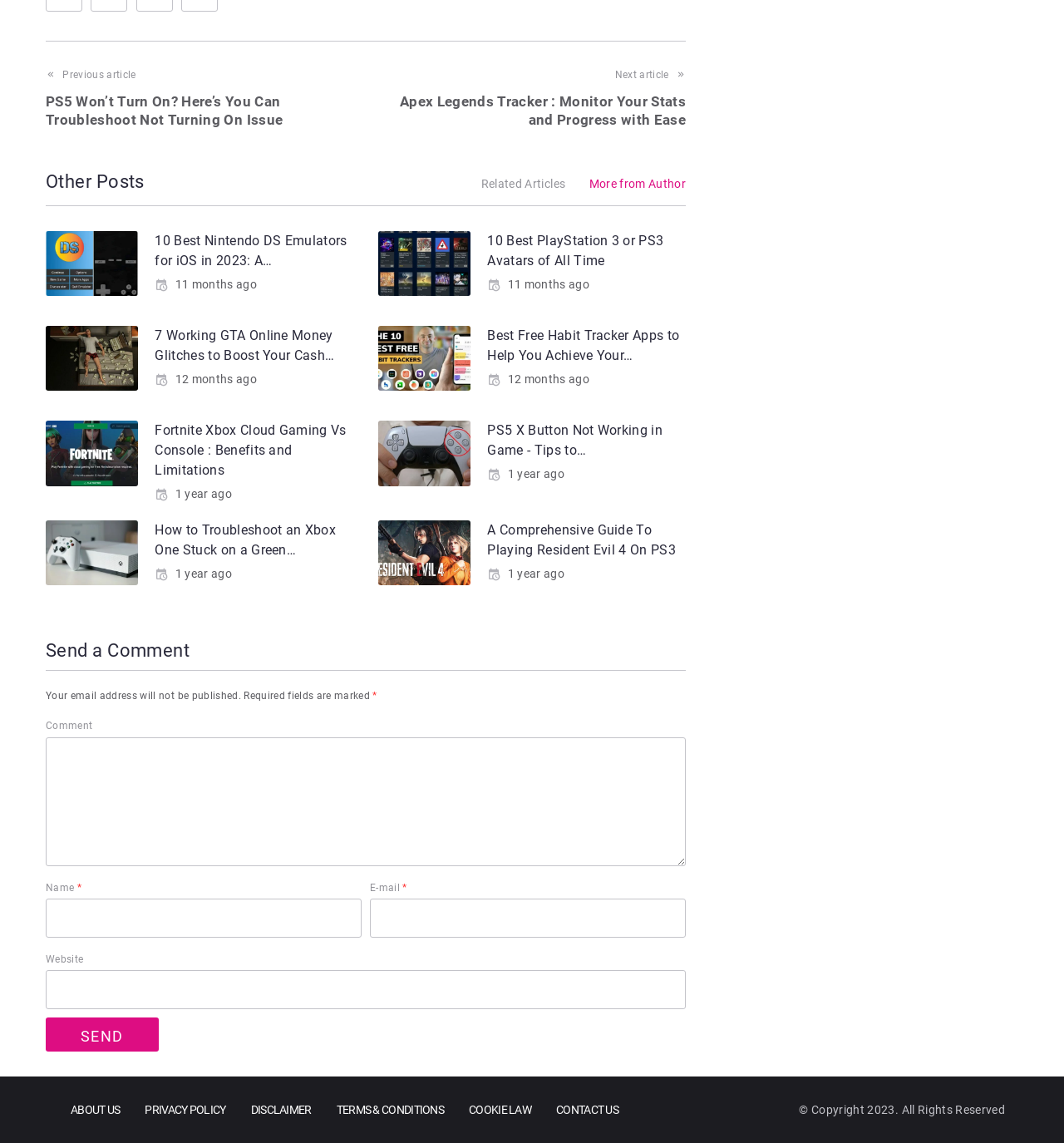How many articles are displayed on the webpage?
Provide a fully detailed and comprehensive answer to the question.

I counted the number of article elements on the webpage, which are identified by their bounding box coordinates and element types. There are 8 article elements in total, each containing a figure, a heading, and a link.